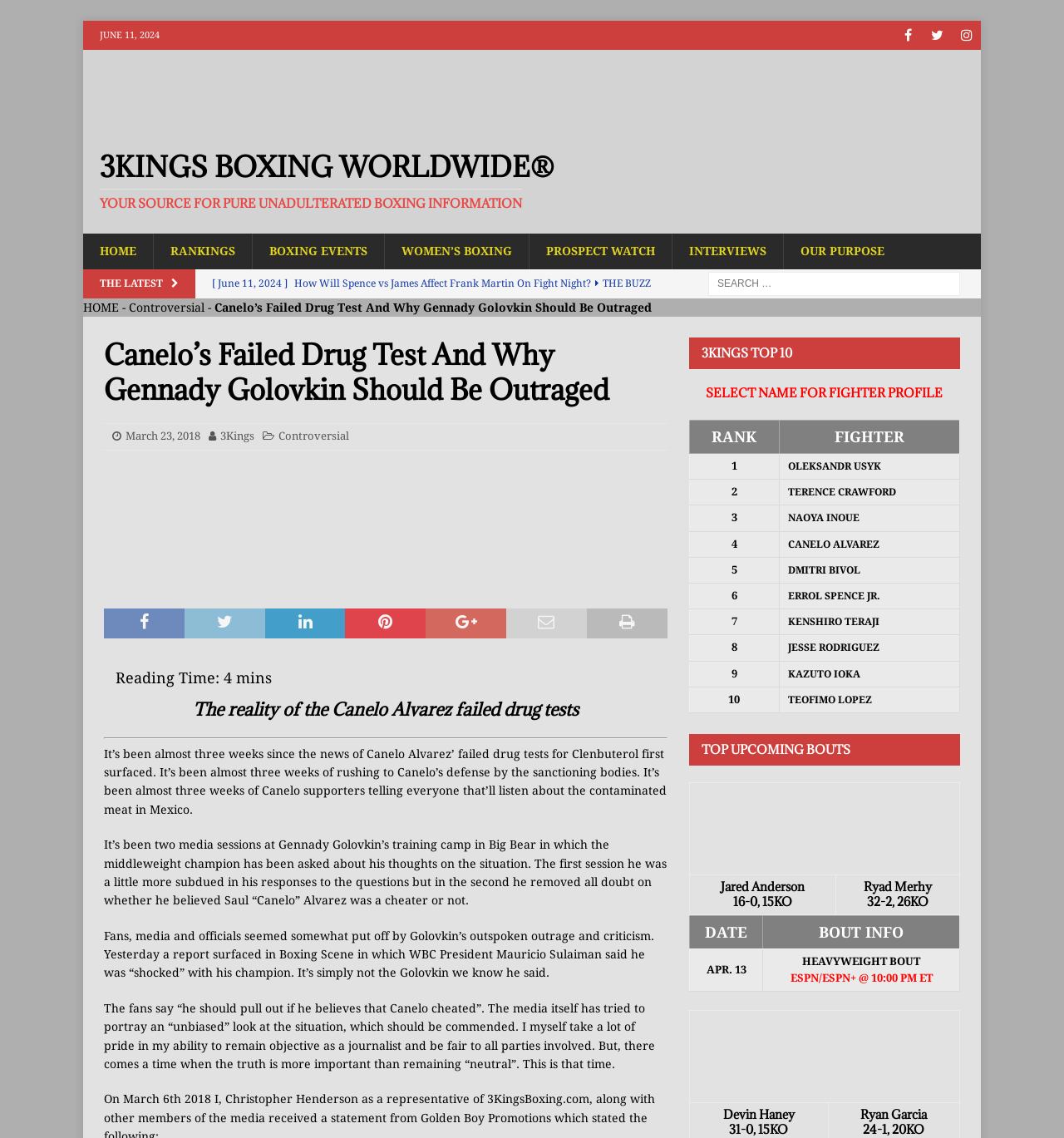Please determine the bounding box coordinates for the UI element described as: "TERENCE CRAWFORD".

[0.74, 0.427, 0.842, 0.438]